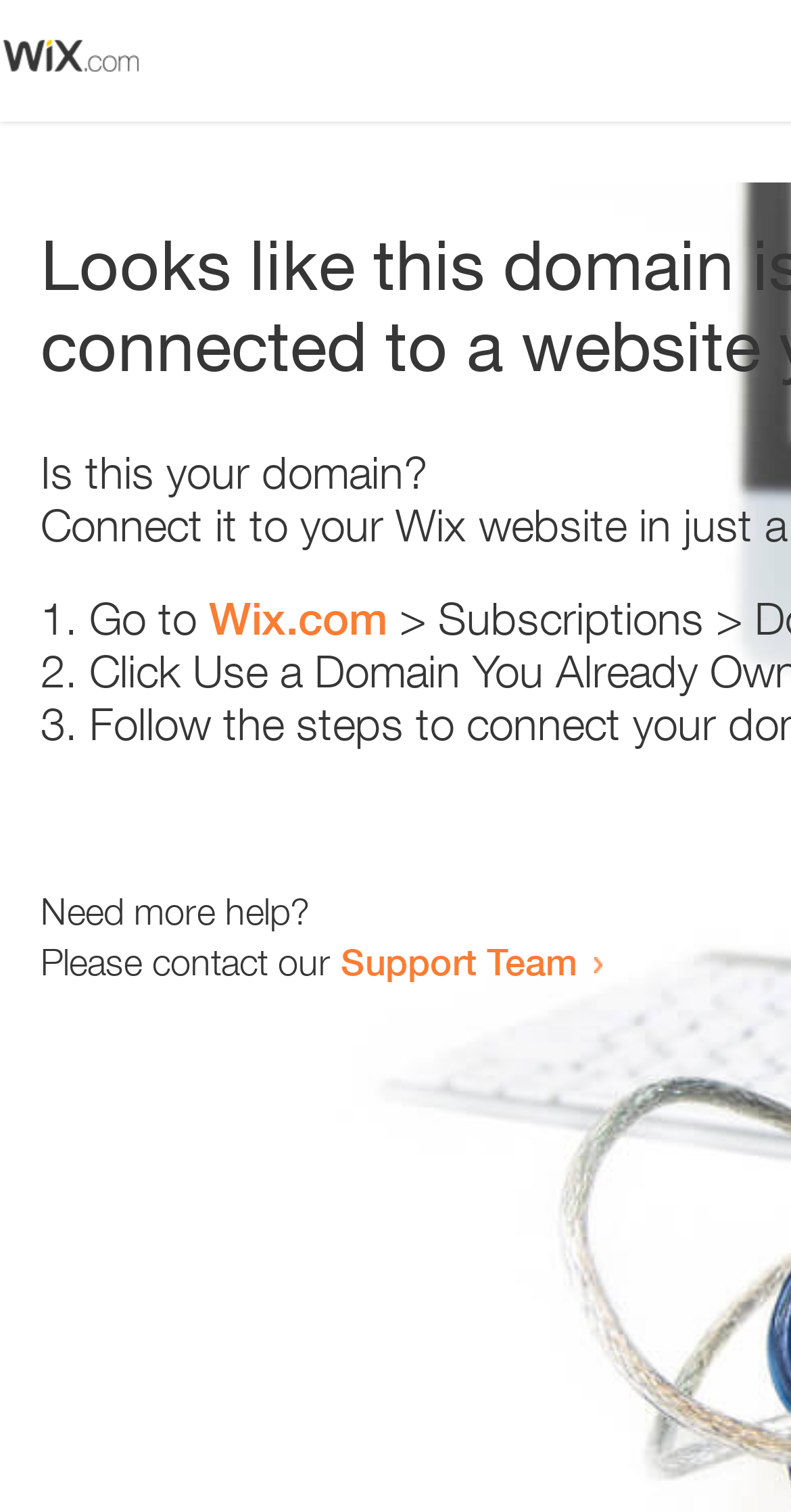Locate the heading on the webpage and return its text.

Looks like this domain isn't
connected to a website yet